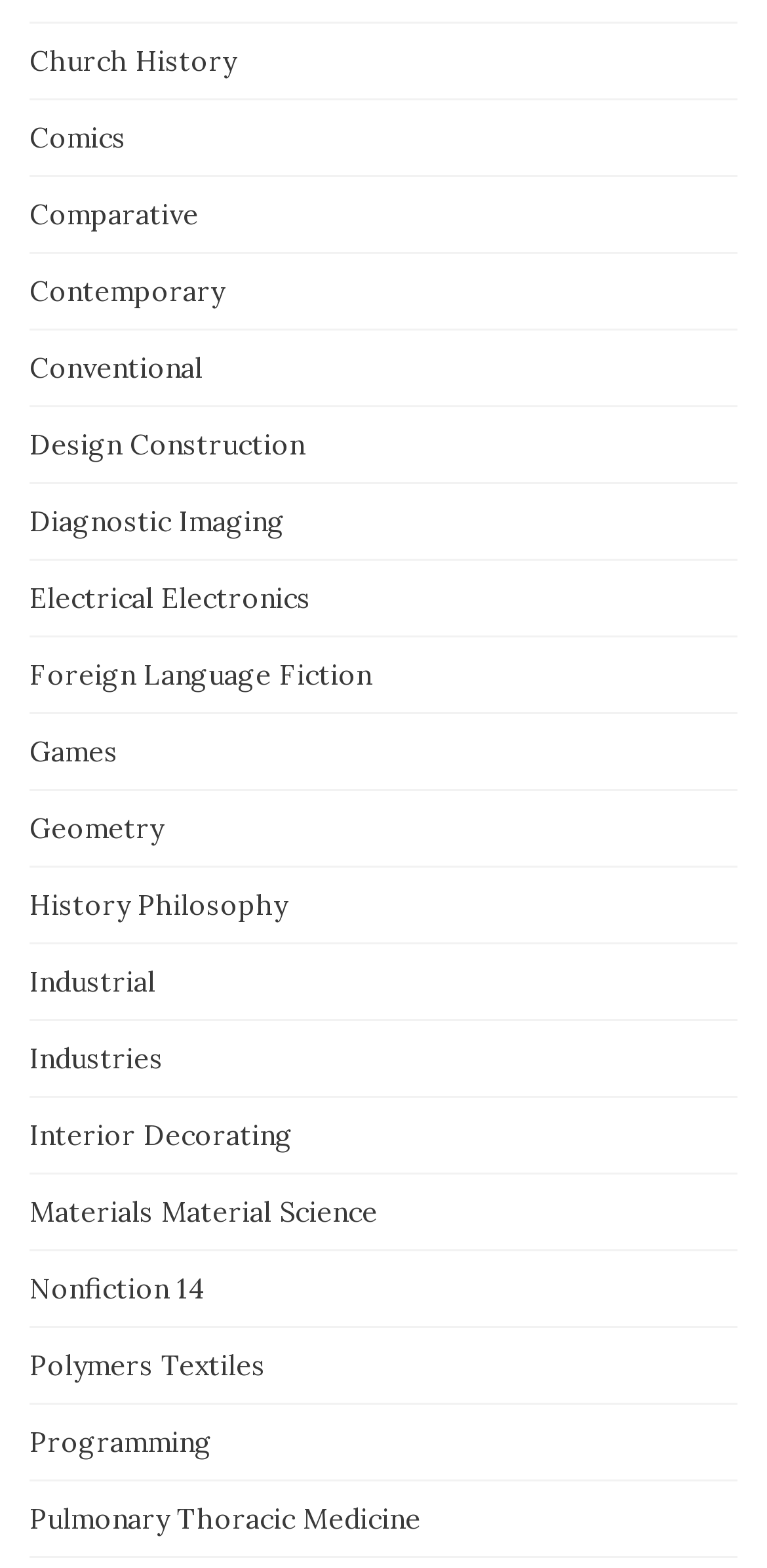What is the first link on the webpage?
Look at the image and answer the question using a single word or phrase.

Church History